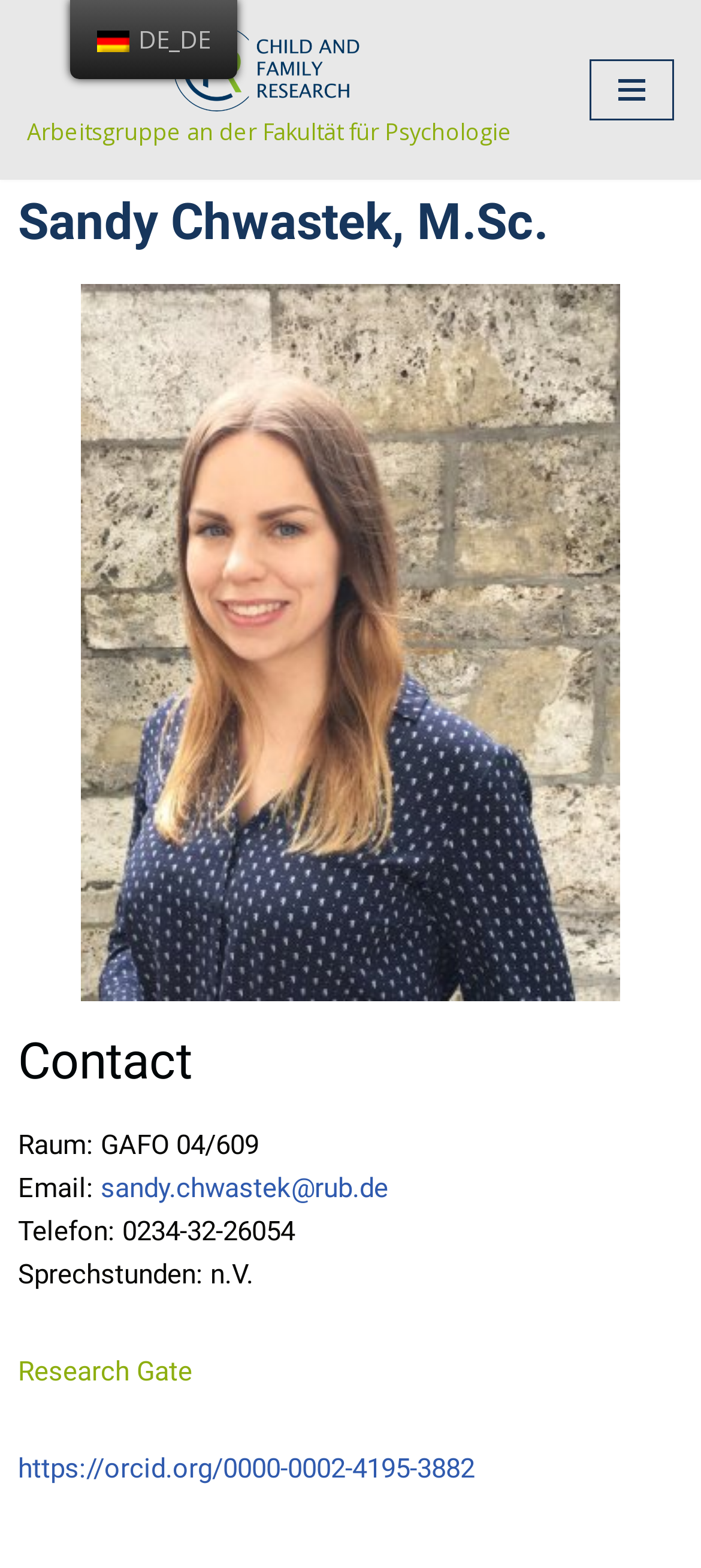Use the details in the image to answer the question thoroughly: 
What is the research area of Sandy Chwastek related to children?

I found the research areas section on the webpage, which lists the research areas of Sandy Chwastek. One of the research areas is related to children, specifically 'Refugee children in early childcare'.